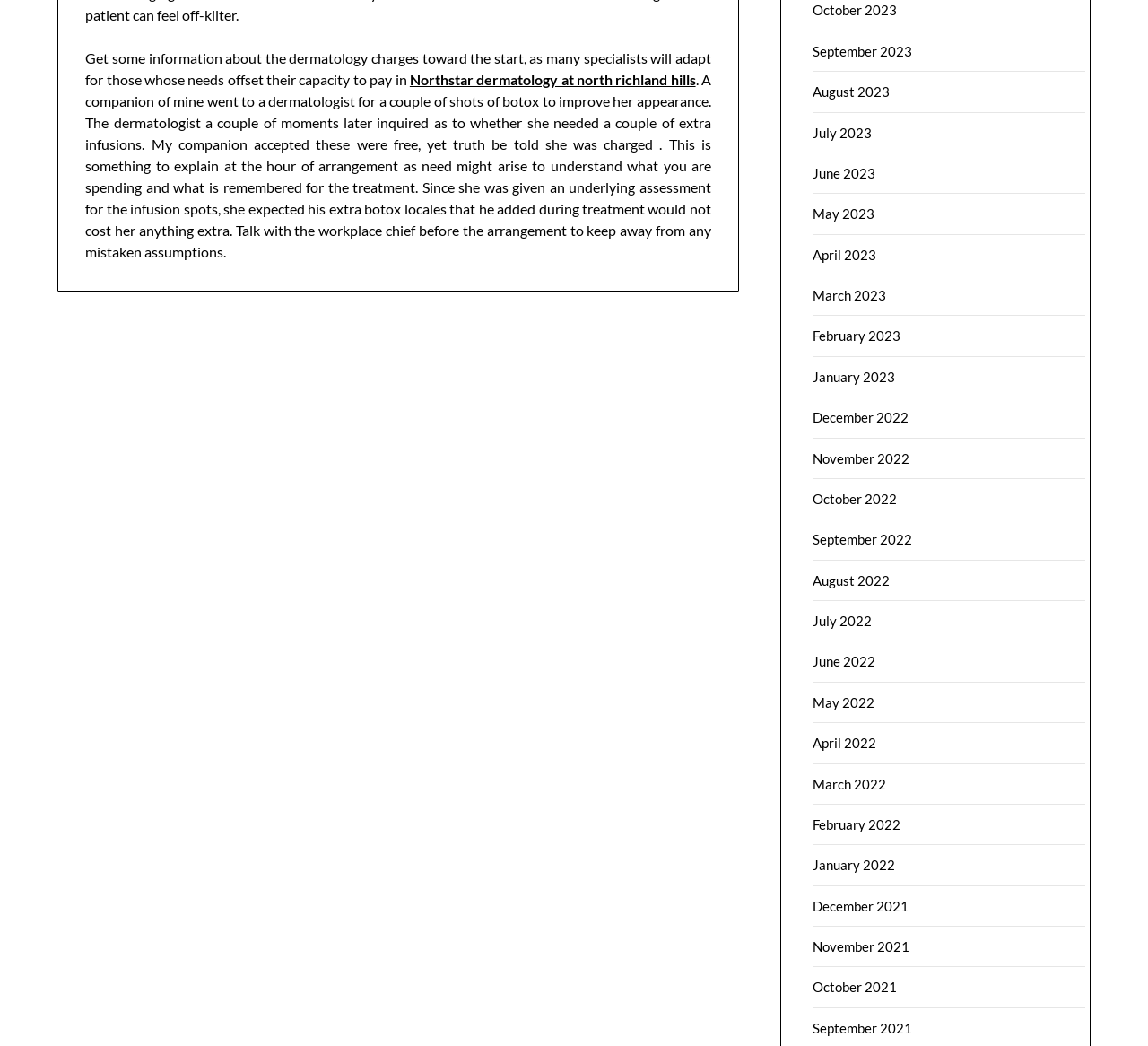Identify the bounding box coordinates of the clickable region required to complete the instruction: "Read the story about a companion's experience with botox". The coordinates should be given as four float numbers within the range of 0 and 1, i.e., [left, top, right, bottom].

[0.075, 0.068, 0.619, 0.249]